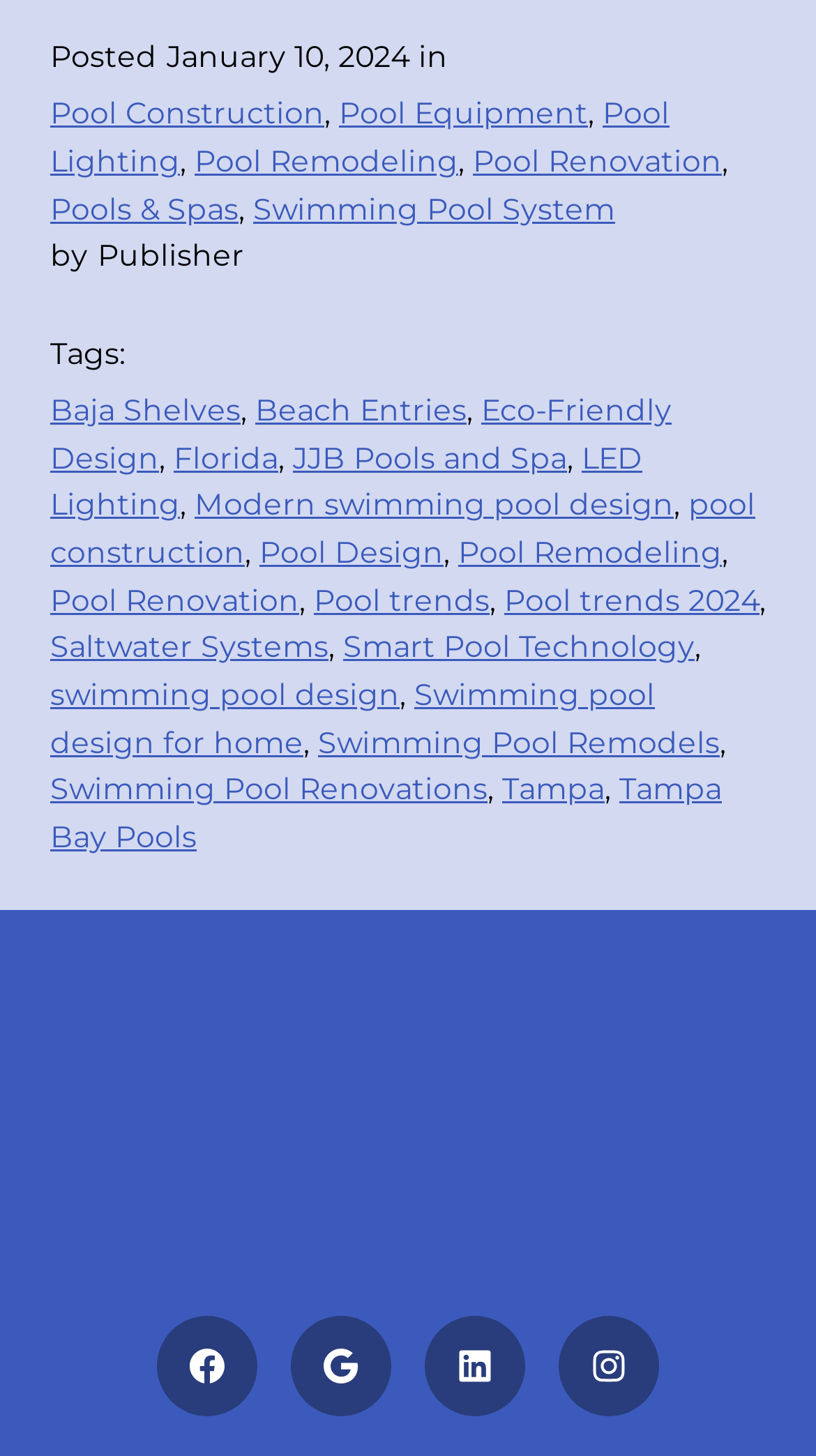Determine the bounding box coordinates for the element that should be clicked to follow this instruction: "View 'JJB Pools and Spa' image". The coordinates should be given as four float numbers between 0 and 1, in the format [left, top, right, bottom].

[0.115, 0.697, 0.885, 0.834]